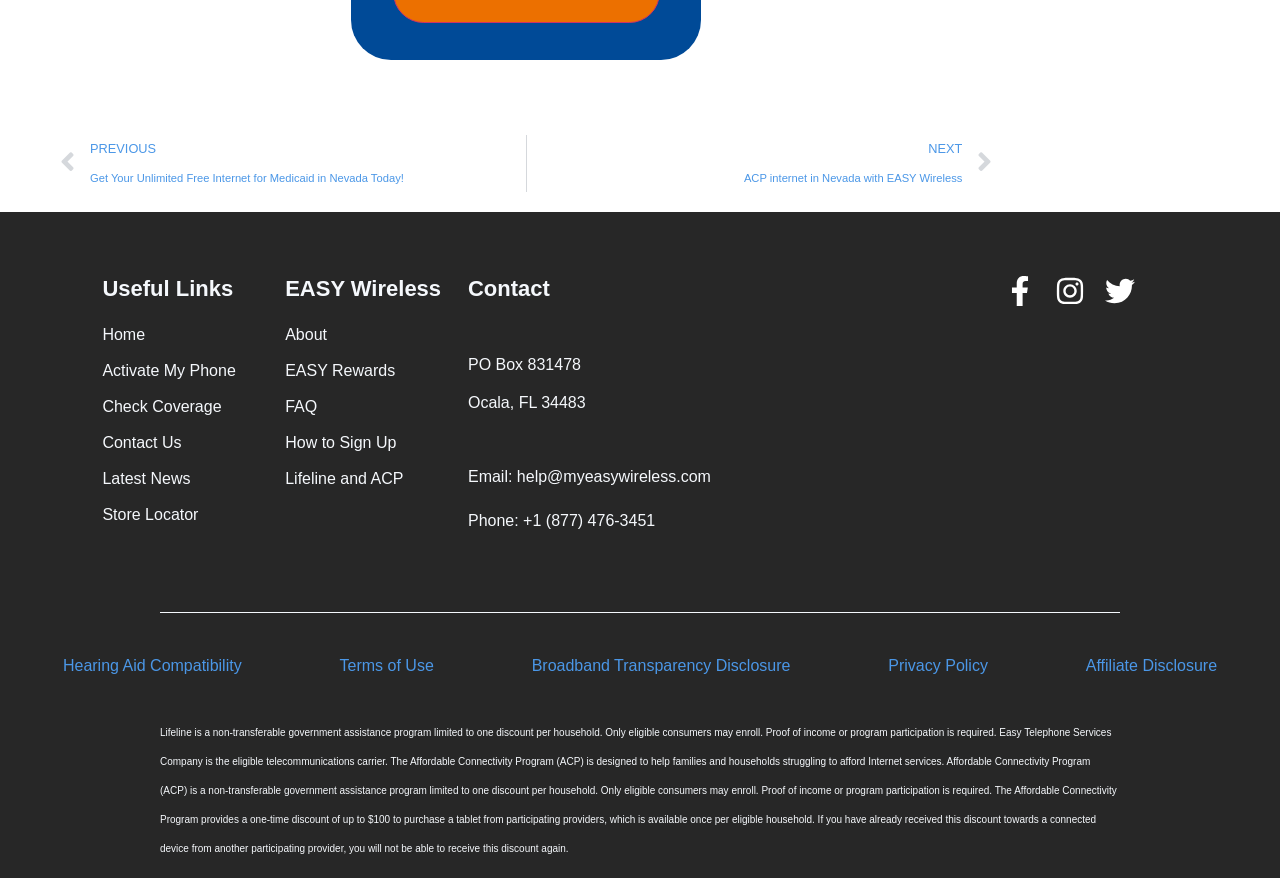Identify the bounding box coordinates of the clickable region to carry out the given instruction: "Visit 'Facebook' page".

[0.785, 0.315, 0.809, 0.349]